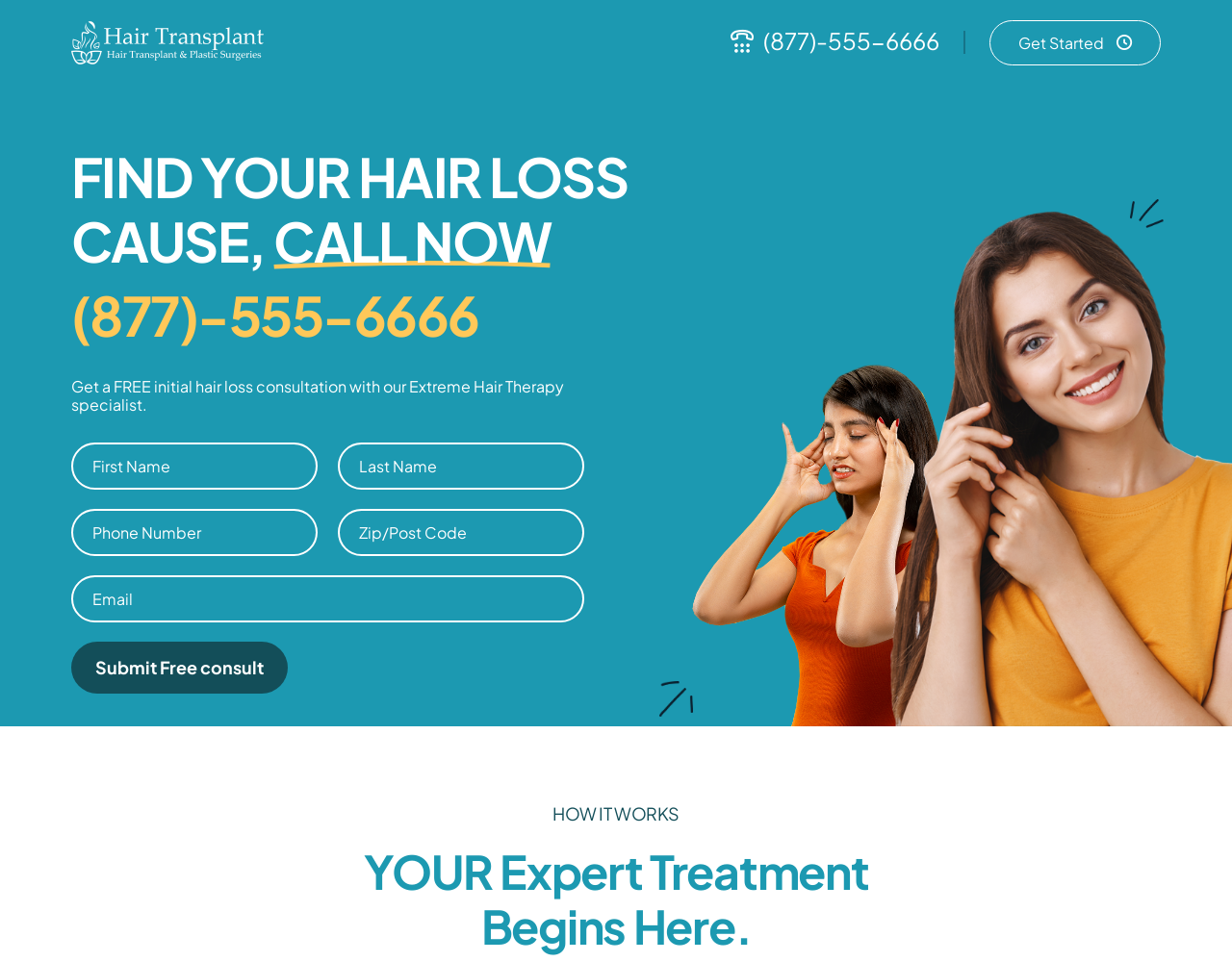Identify the bounding box coordinates of the clickable section necessary to follow the following instruction: "Call the phone number". The coordinates should be presented as four float numbers from 0 to 1, i.e., [left, top, right, bottom].

[0.62, 0.0, 0.763, 0.085]